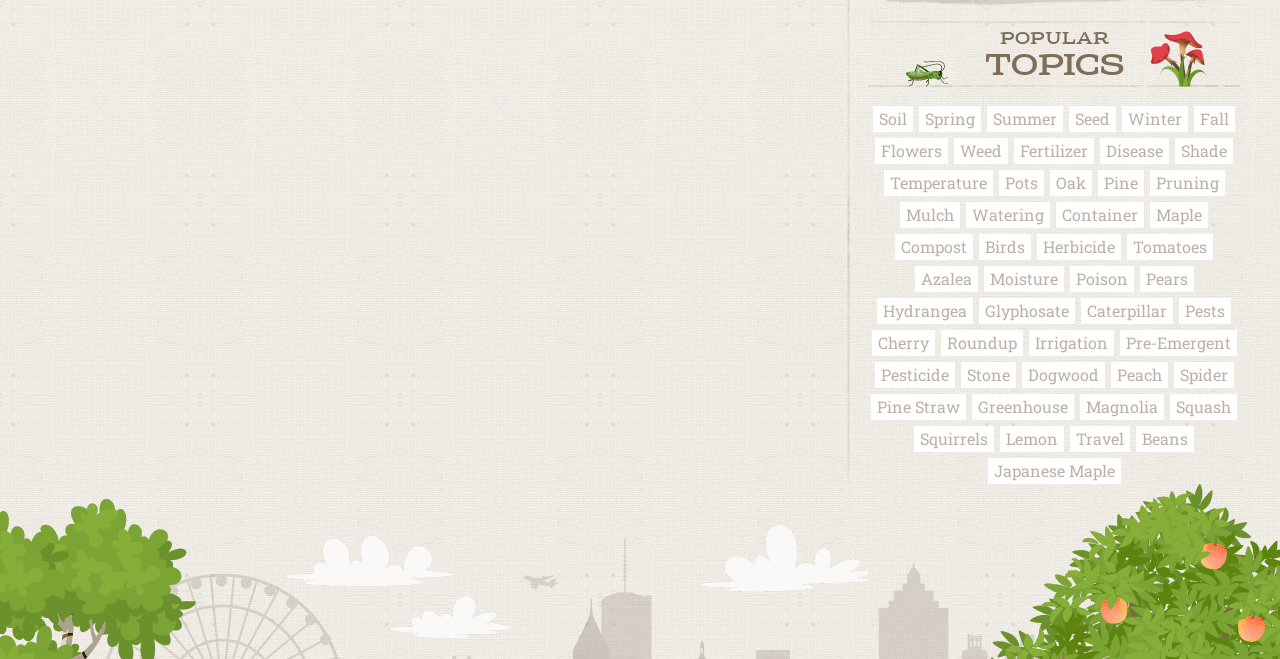What is the main topic of this webpage?
Based on the image content, provide your answer in one word or a short phrase.

Gardening